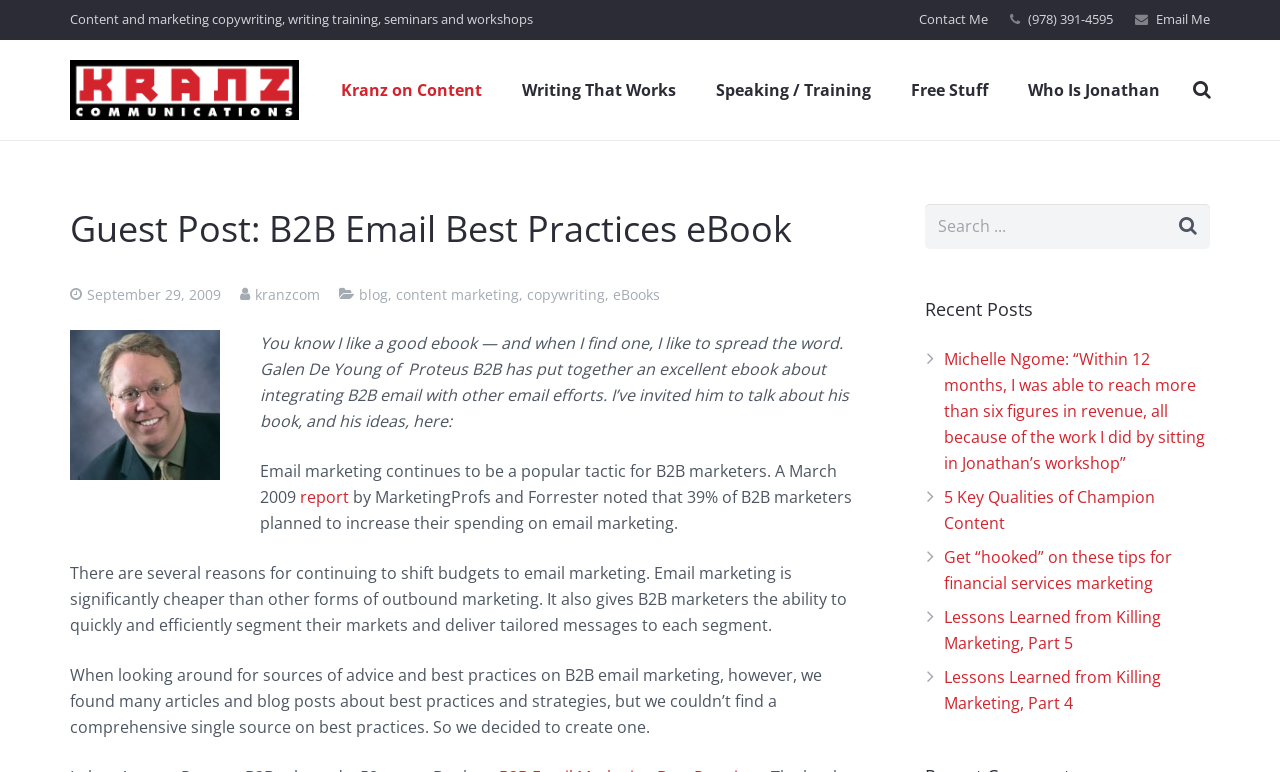Please respond to the question using a single word or phrase:
What is the name of the person who wrote the eBook?

Galen De Young